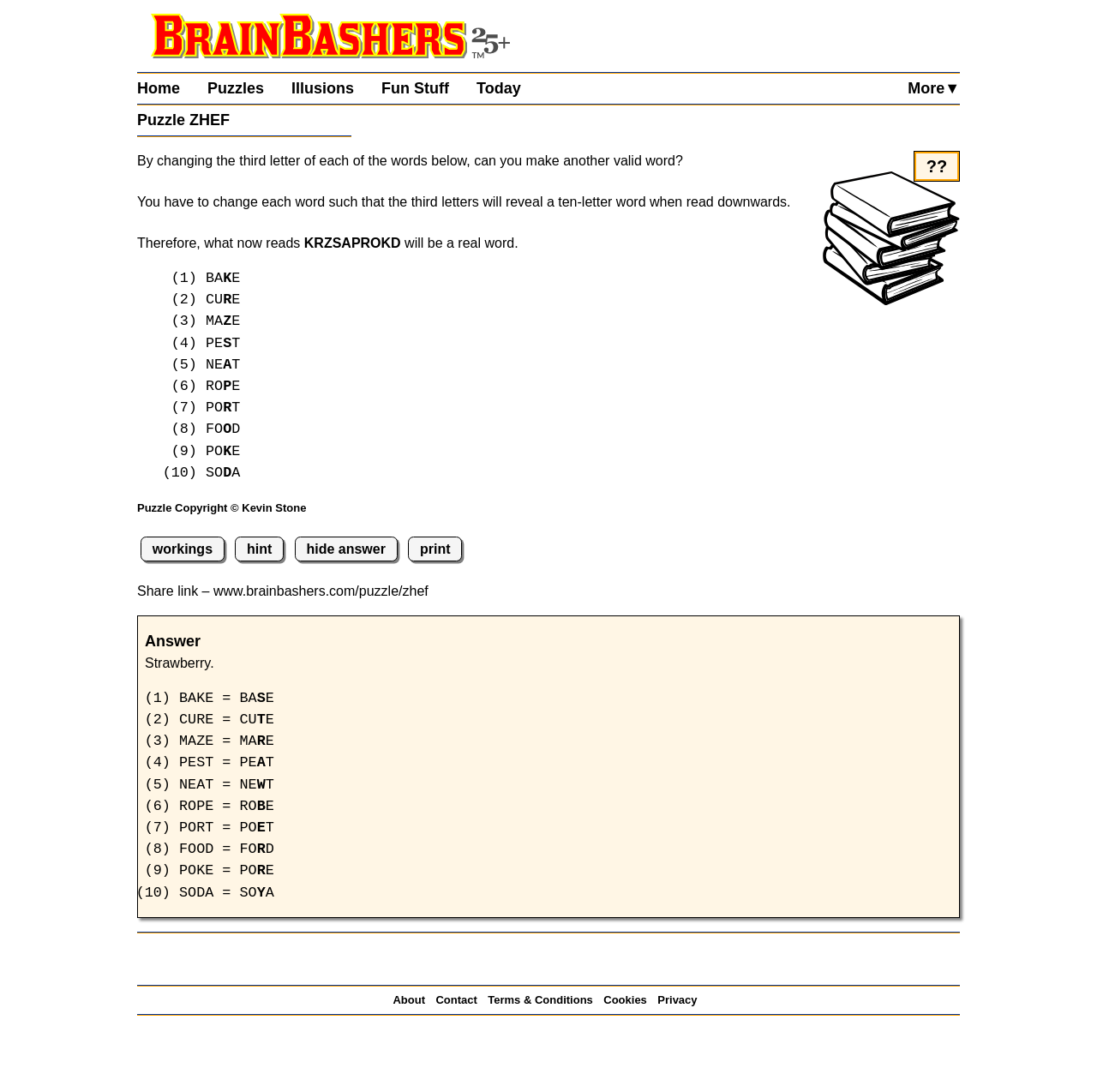Please specify the coordinates of the bounding box for the element that should be clicked to carry out this instruction: "Check Social media". The coordinates must be four float numbers between 0 and 1, formatted as [left, top, right, bottom].

None